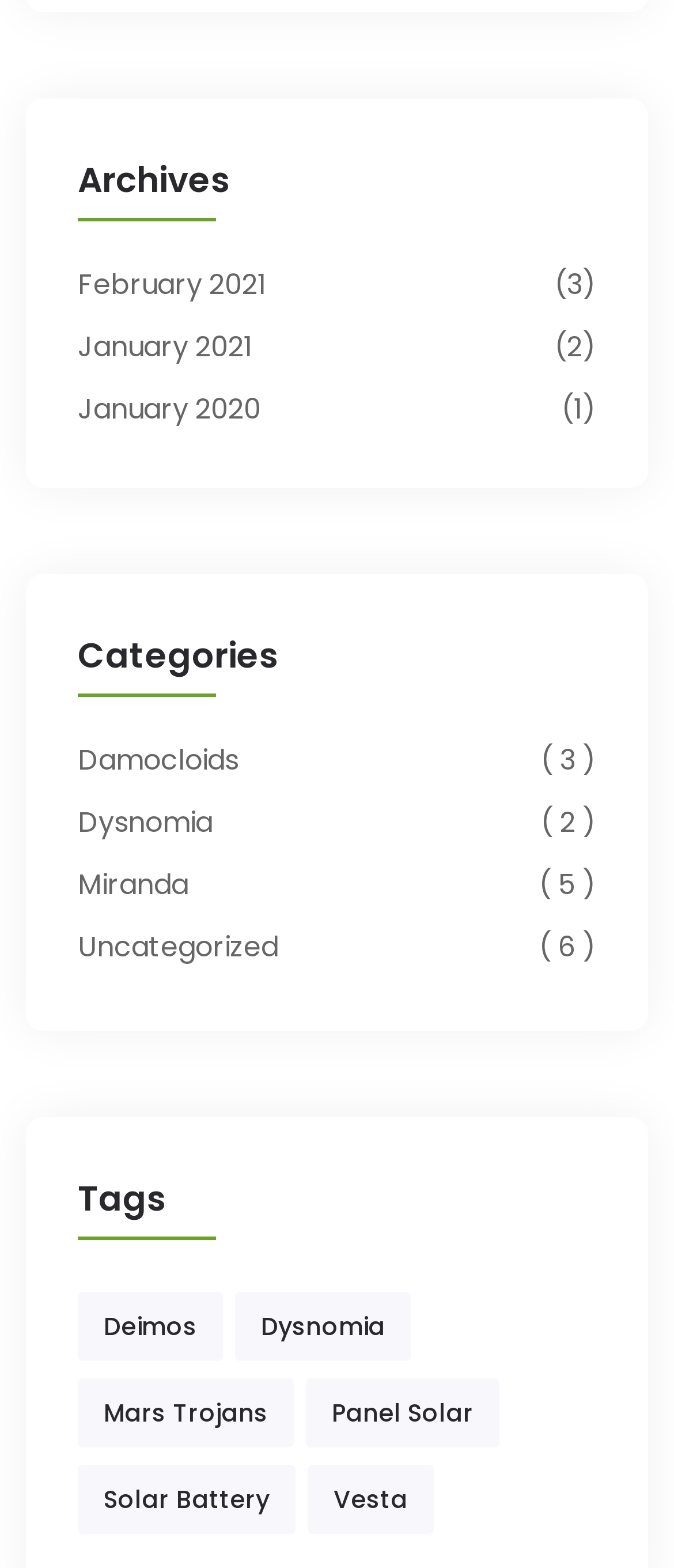Based on the provided description, "Dysnomia", find the bounding box of the corresponding UI element in the screenshot.

[0.349, 0.824, 0.61, 0.868]